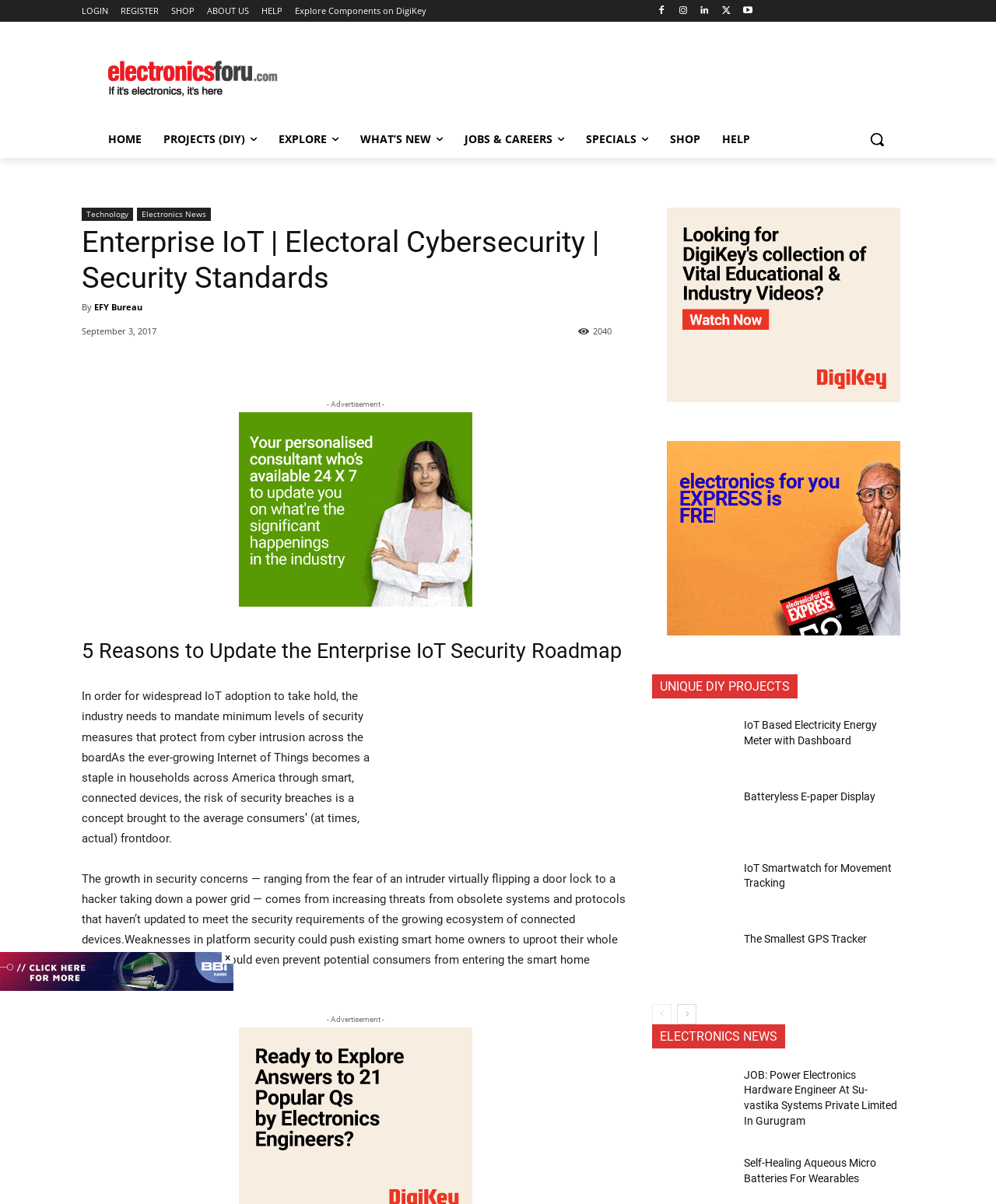Find the bounding box coordinates of the element's region that should be clicked in order to follow the given instruction: "Click on the 'LOGIN' link". The coordinates should consist of four float numbers between 0 and 1, i.e., [left, top, right, bottom].

[0.082, 0.0, 0.109, 0.018]